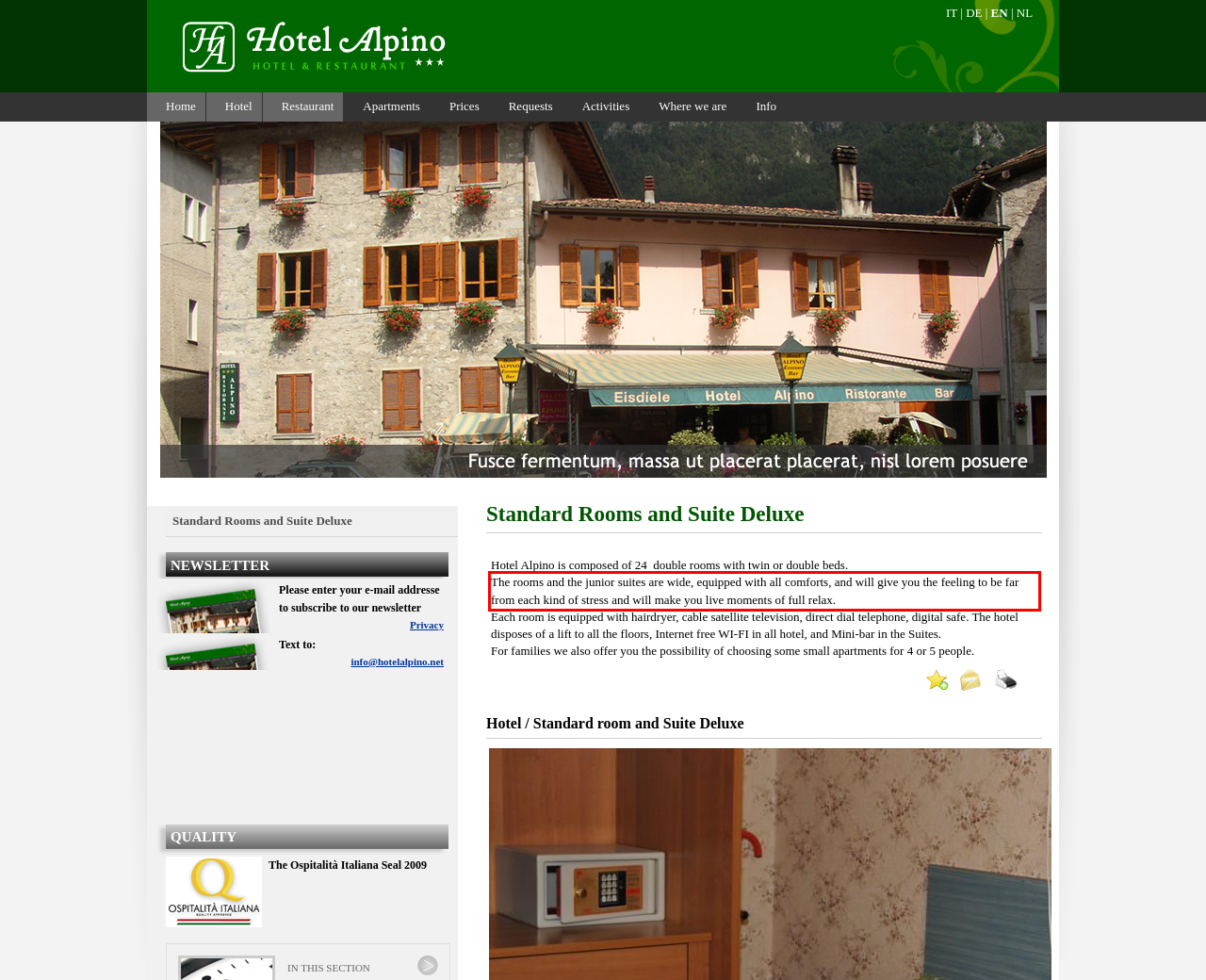Given a webpage screenshot, locate the red bounding box and extract the text content found inside it.

The rooms and the junior suites are wide, equipped with all comforts, and will give you the feeling to be far from each kind of stress and will make you live moments of full relax.